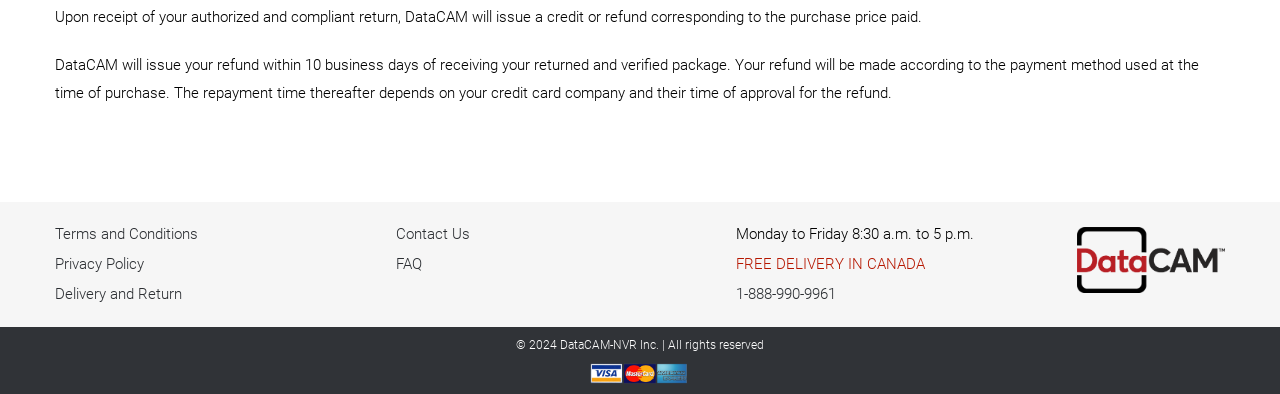Does DataCAM offer free delivery in Canada?
Respond to the question with a single word or phrase according to the image.

Yes